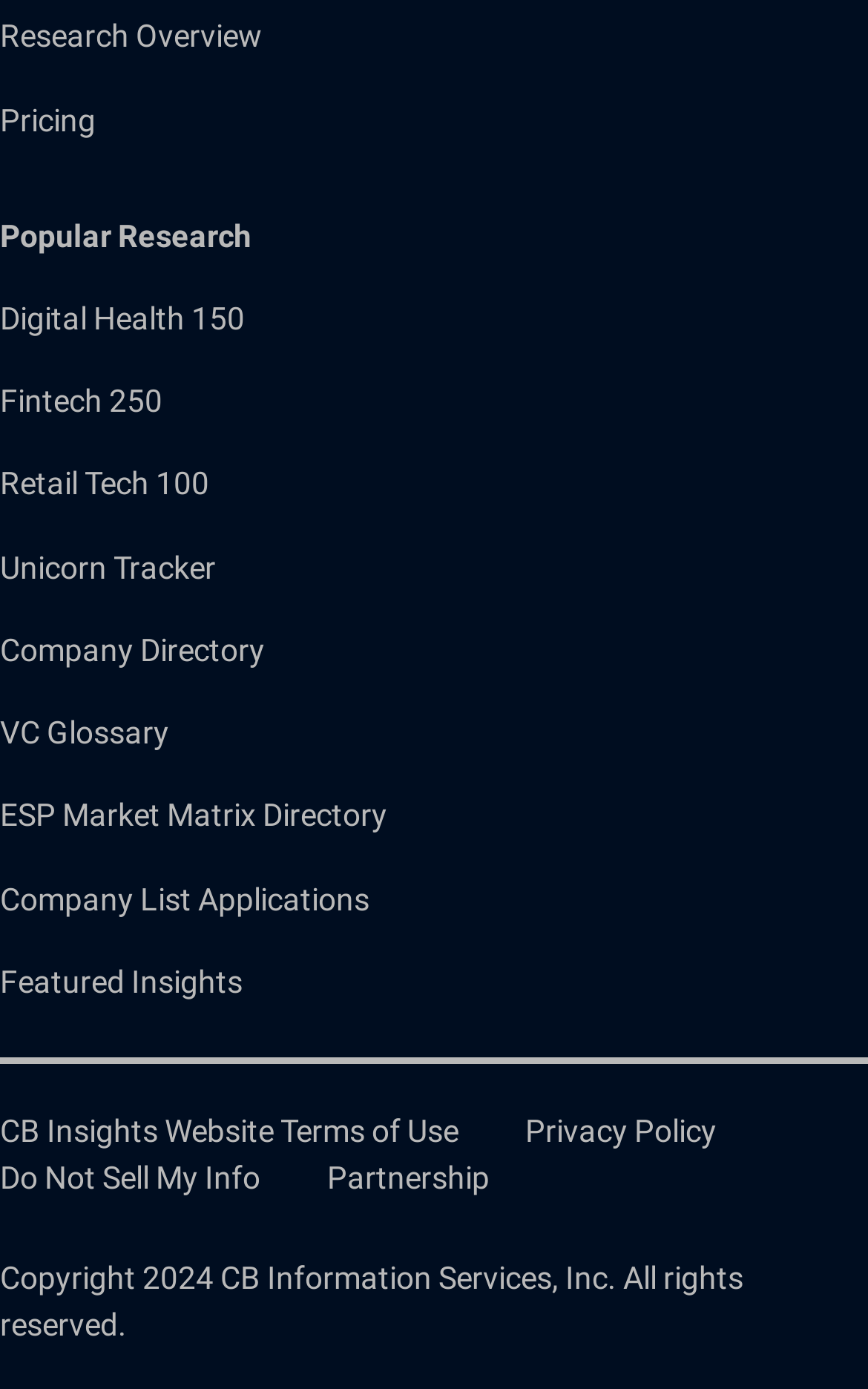Predict the bounding box of the UI element that fits this description: "Retail Tech 100".

[0.0, 0.336, 0.241, 0.361]